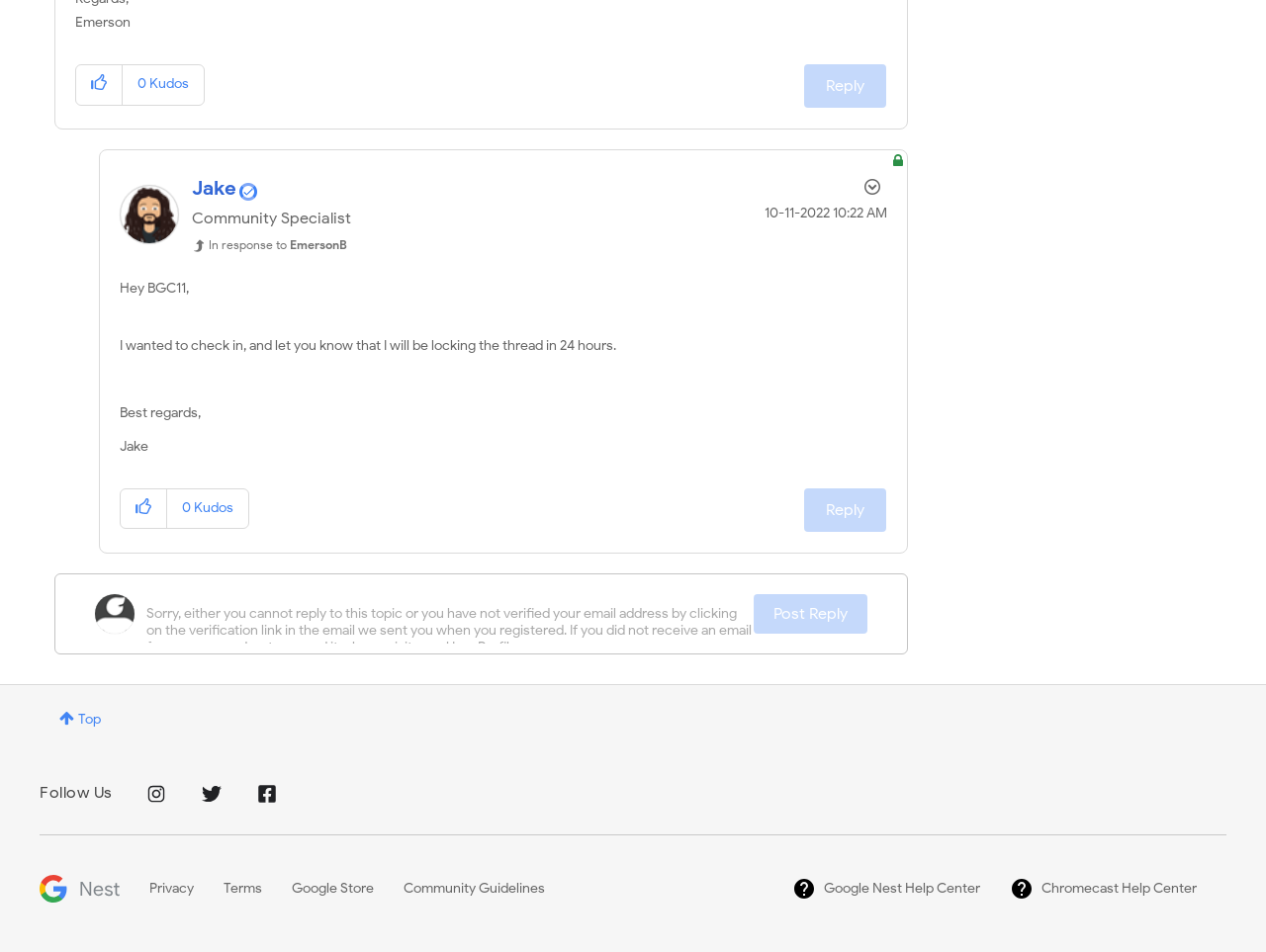Specify the bounding box coordinates of the region I need to click to perform the following instruction: "Post Reply". The coordinates must be four float numbers in the range of 0 to 1, i.e., [left, top, right, bottom].

[0.595, 0.624, 0.685, 0.665]